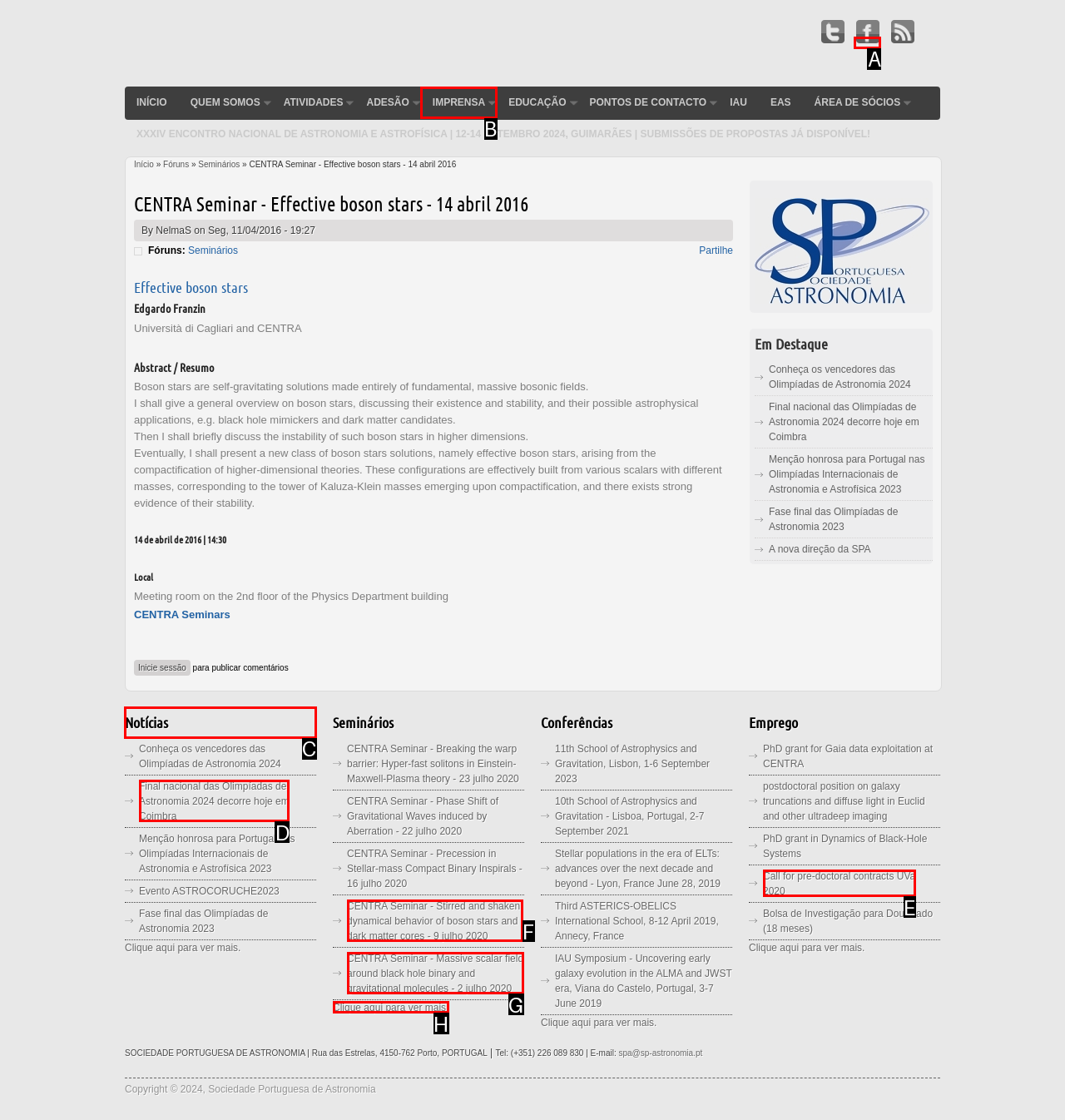Identify the correct choice to execute this task: Check the 'Notícias' section
Respond with the letter corresponding to the right option from the available choices.

C